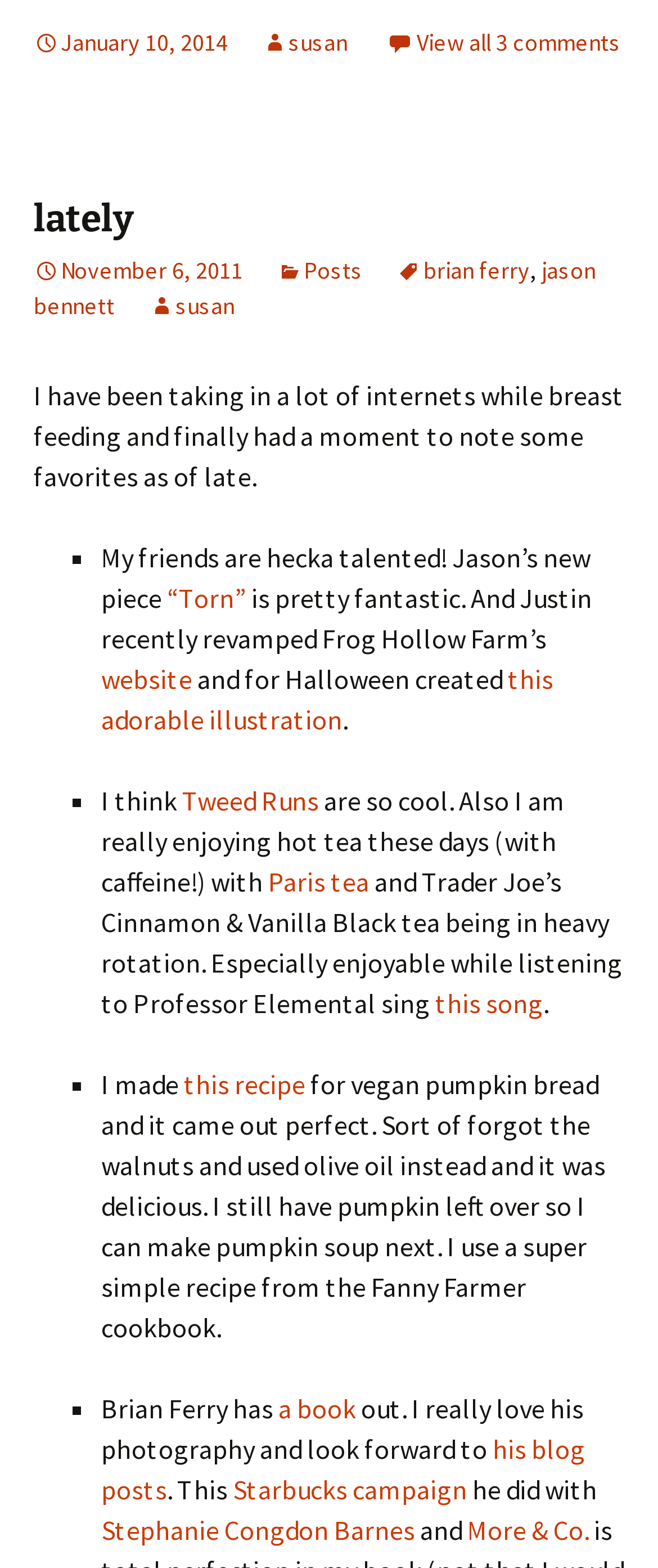What is the topic of the first list item?
Using the image as a reference, answer the question in detail.

The topic of the first list item can be inferred from the text content of the list item, which mentions 'My friends are hecka talented!' and then goes on to talk about Jason's new piece and Justin's revamped website.